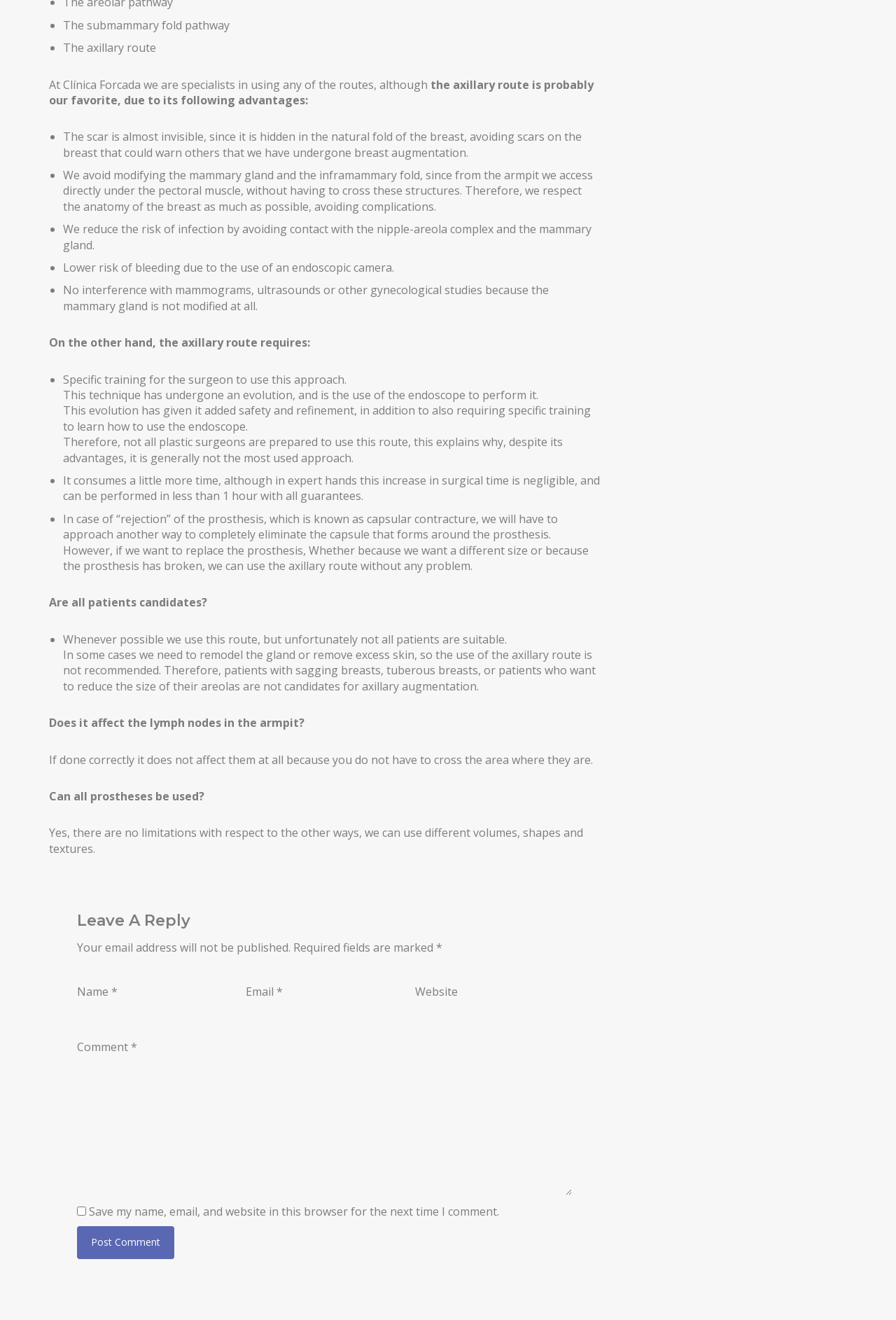Determine the bounding box coordinates for the UI element described. Format the coordinates as (top-left x, top-left y, bottom-right x, bottom-right y) and ensure all values are between 0 and 1. Element description: Gynecomastia

[0.074, 0.166, 0.925, 0.18]